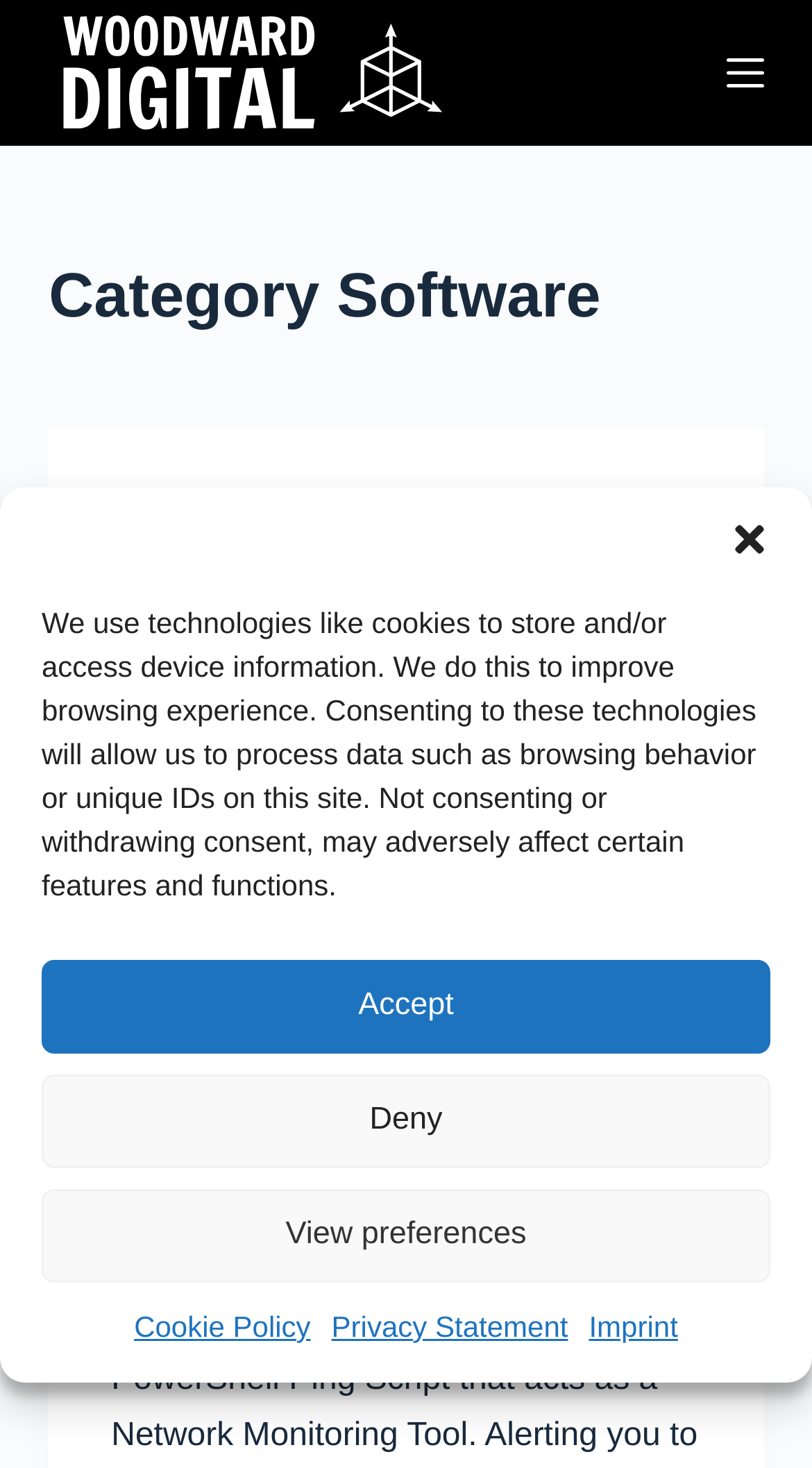Answer with a single word or phrase: 
How many links are there in the header section?

4